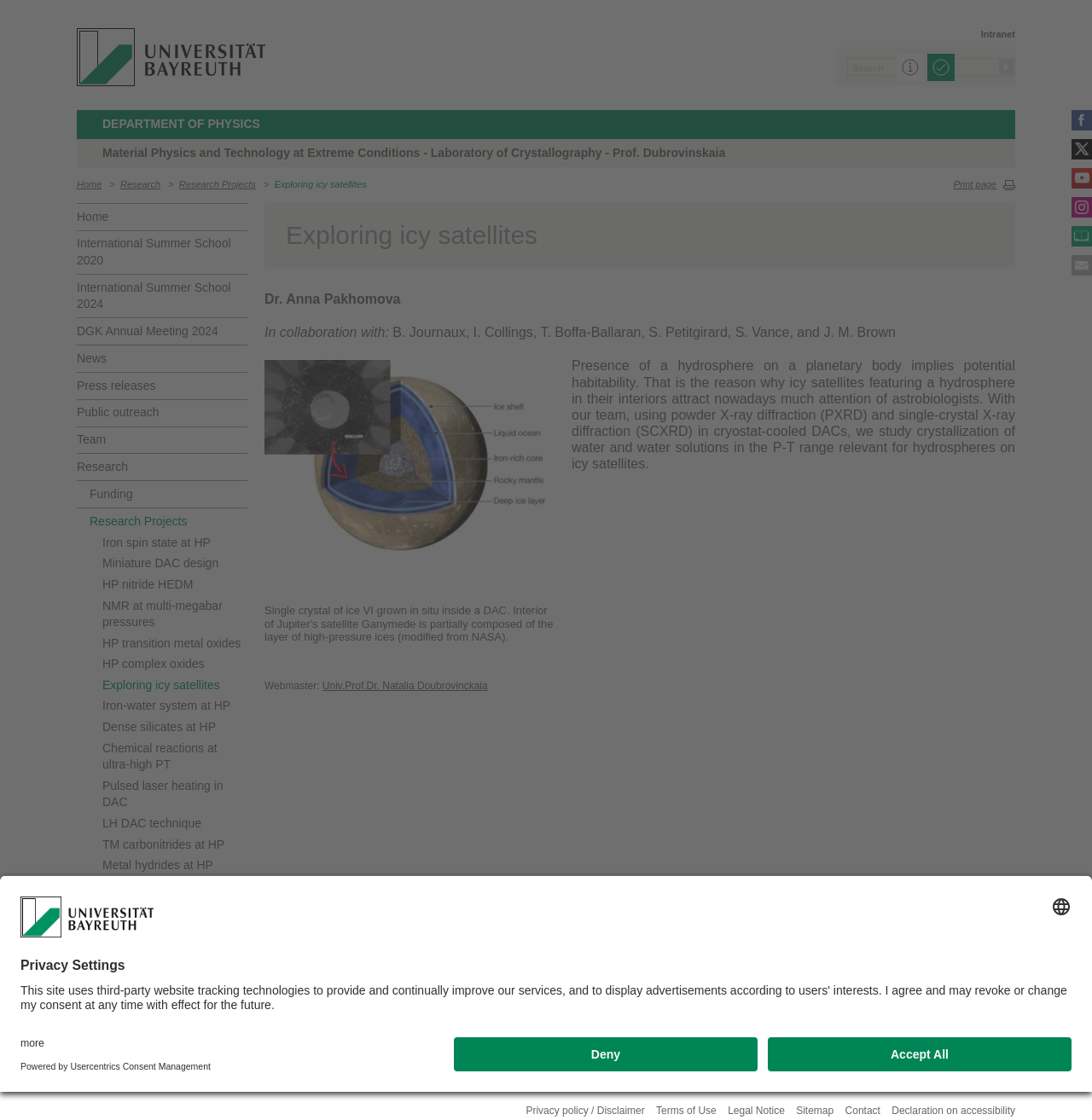Locate the bounding box coordinates of the region to be clicked to comply with the following instruction: "Learn more about the department". The coordinates must be four float numbers between 0 and 1, in the form [left, top, right, bottom].

[0.821, 0.048, 0.846, 0.072]